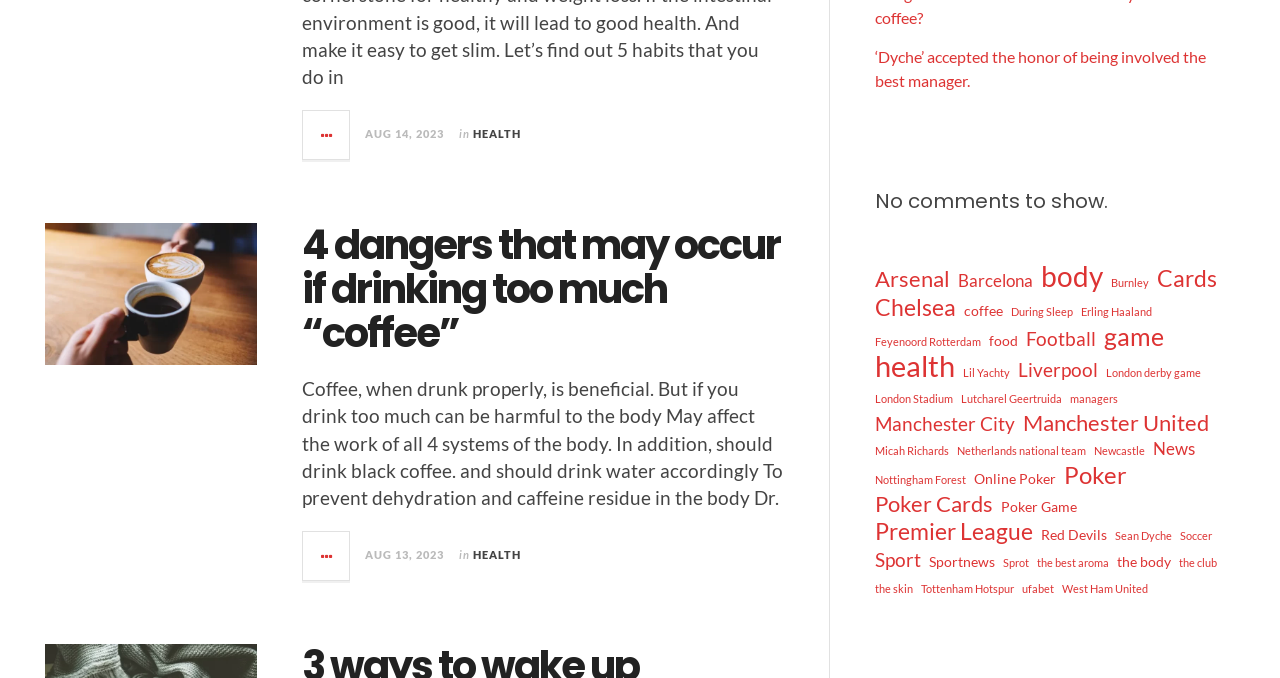Determine the bounding box coordinates for the UI element matching this description: "managers".

[0.836, 0.6, 0.874, 0.636]